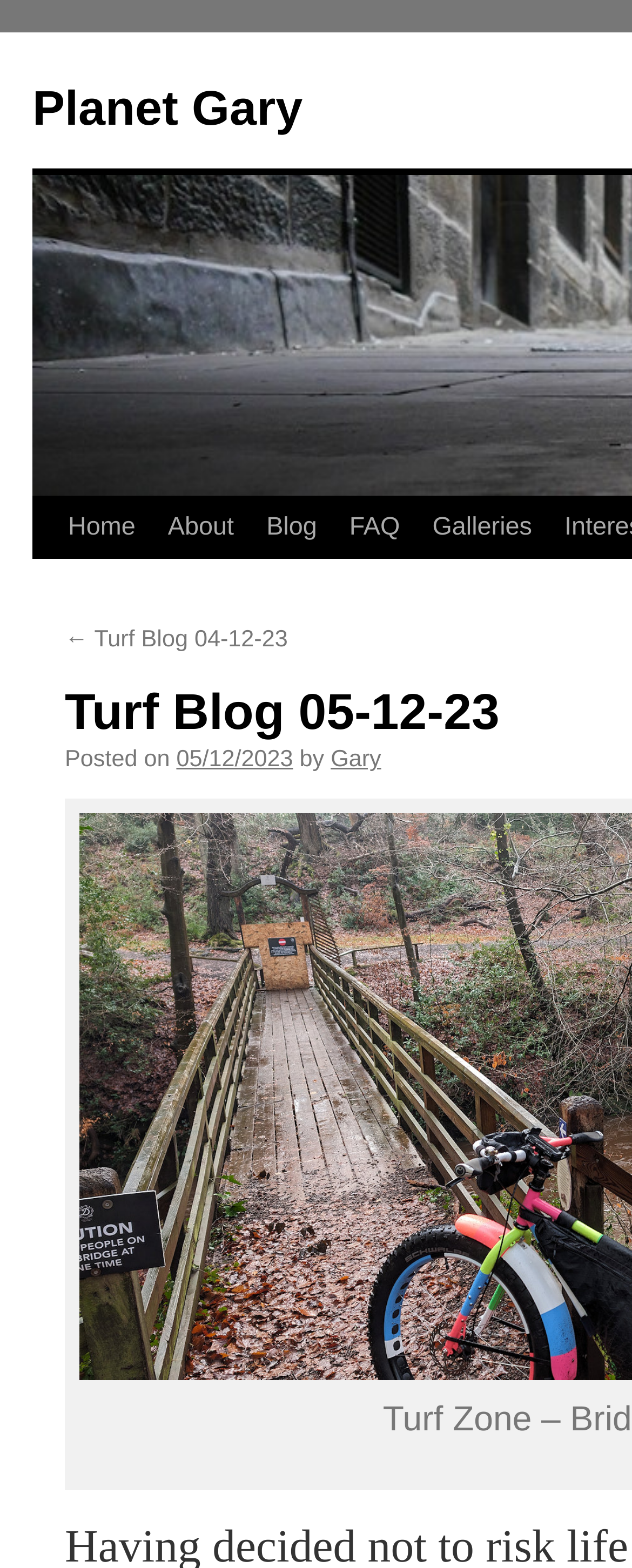Could you find the bounding box coordinates of the clickable area to complete this instruction: "visit home page"?

[0.082, 0.317, 0.24, 0.356]